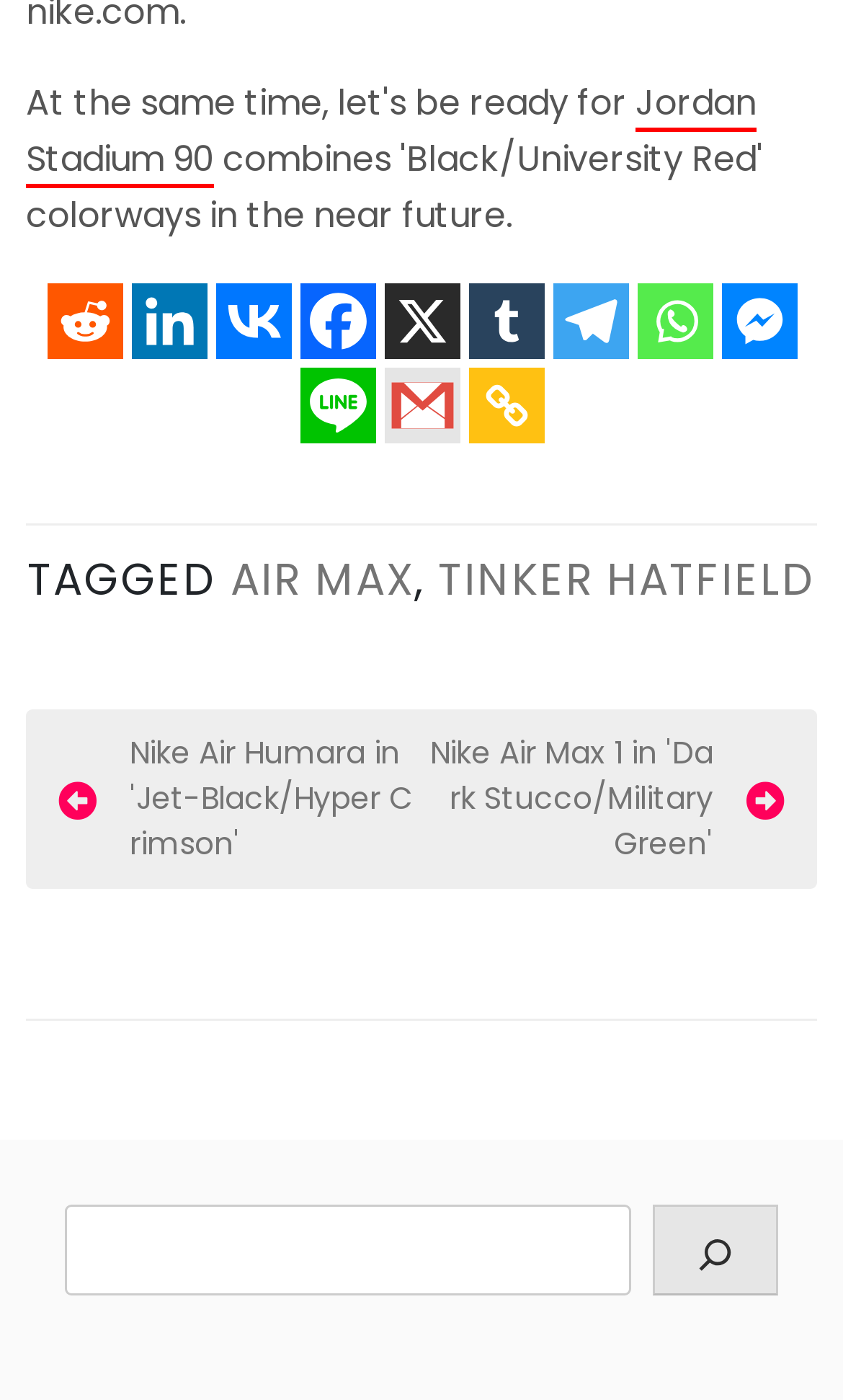Provide a brief response to the question using a single word or phrase: 
What is the name of the stadium mentioned?

Jordan Stadium 90